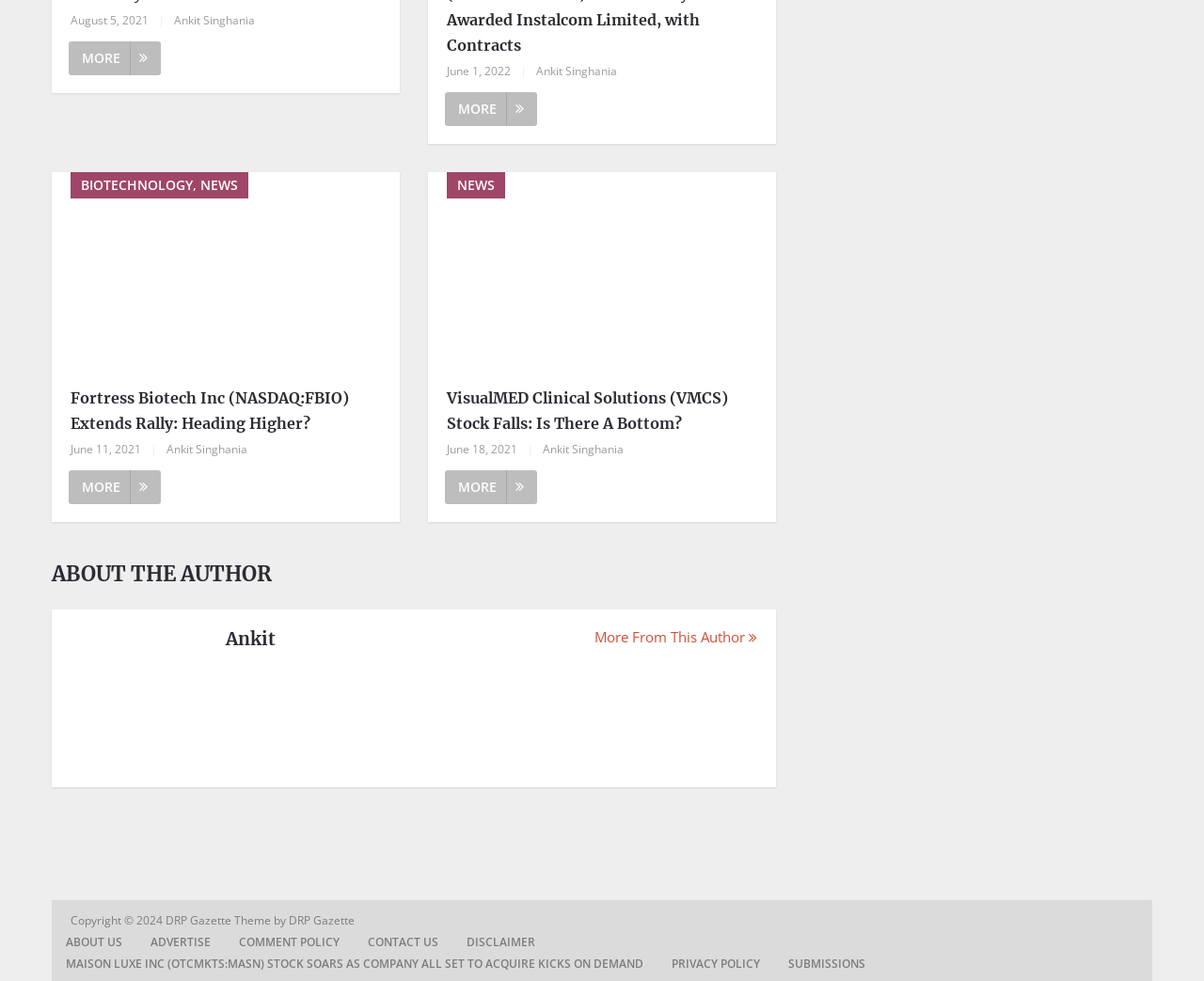Find the bounding box of the UI element described as: "Privacy Policy". The bounding box coordinates should be given as four float values between 0 and 1, i.e., [left, top, right, bottom].

[0.546, 0.971, 0.643, 0.993]